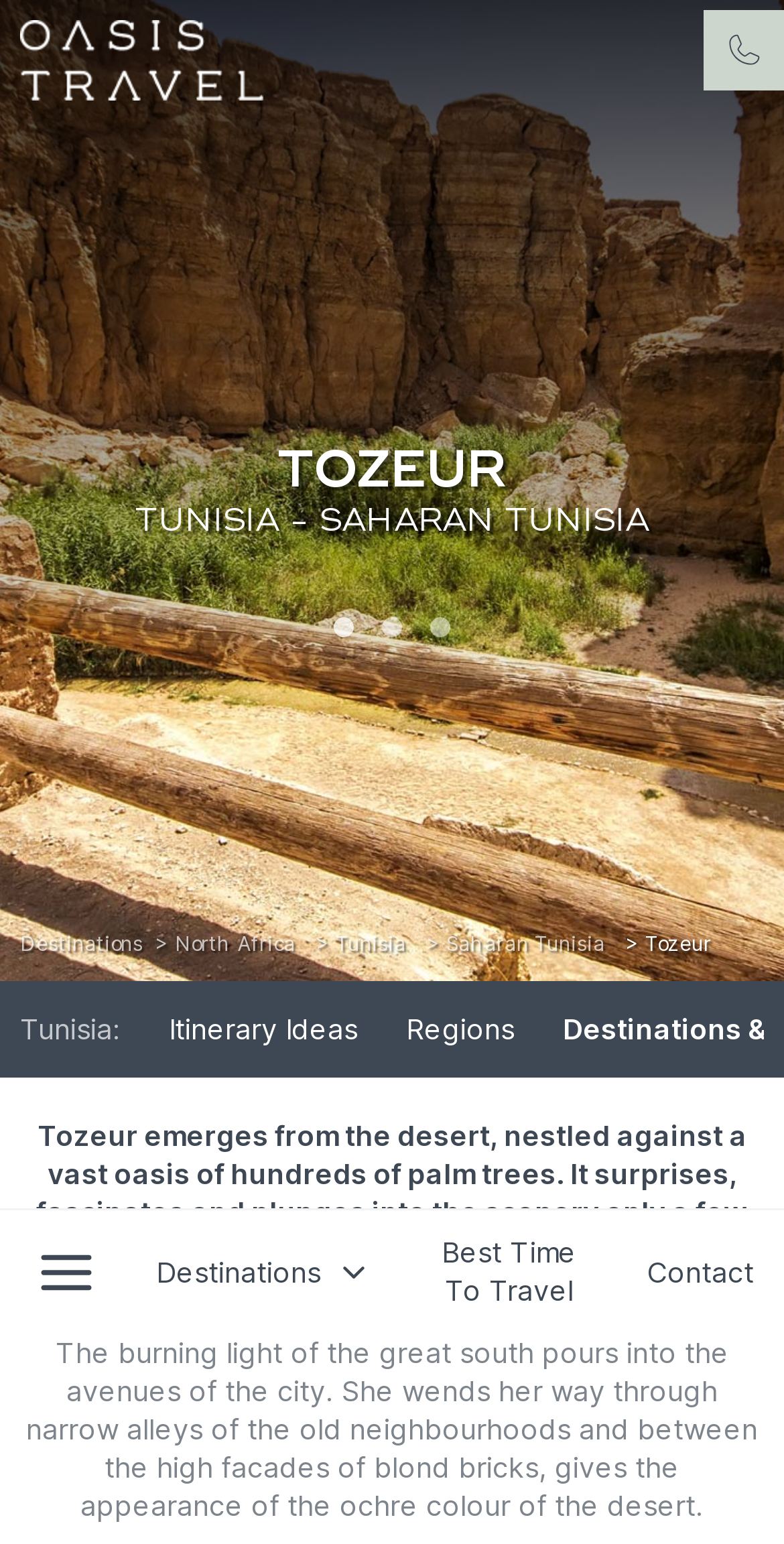Refer to the element description Best TimeTo Travel and identify the corresponding bounding box in the screenshot. Format the coordinates as (top-left x, top-left y, bottom-right x, bottom-right y) with values in the range of 0 to 1.

[0.563, 0.784, 0.735, 0.865]